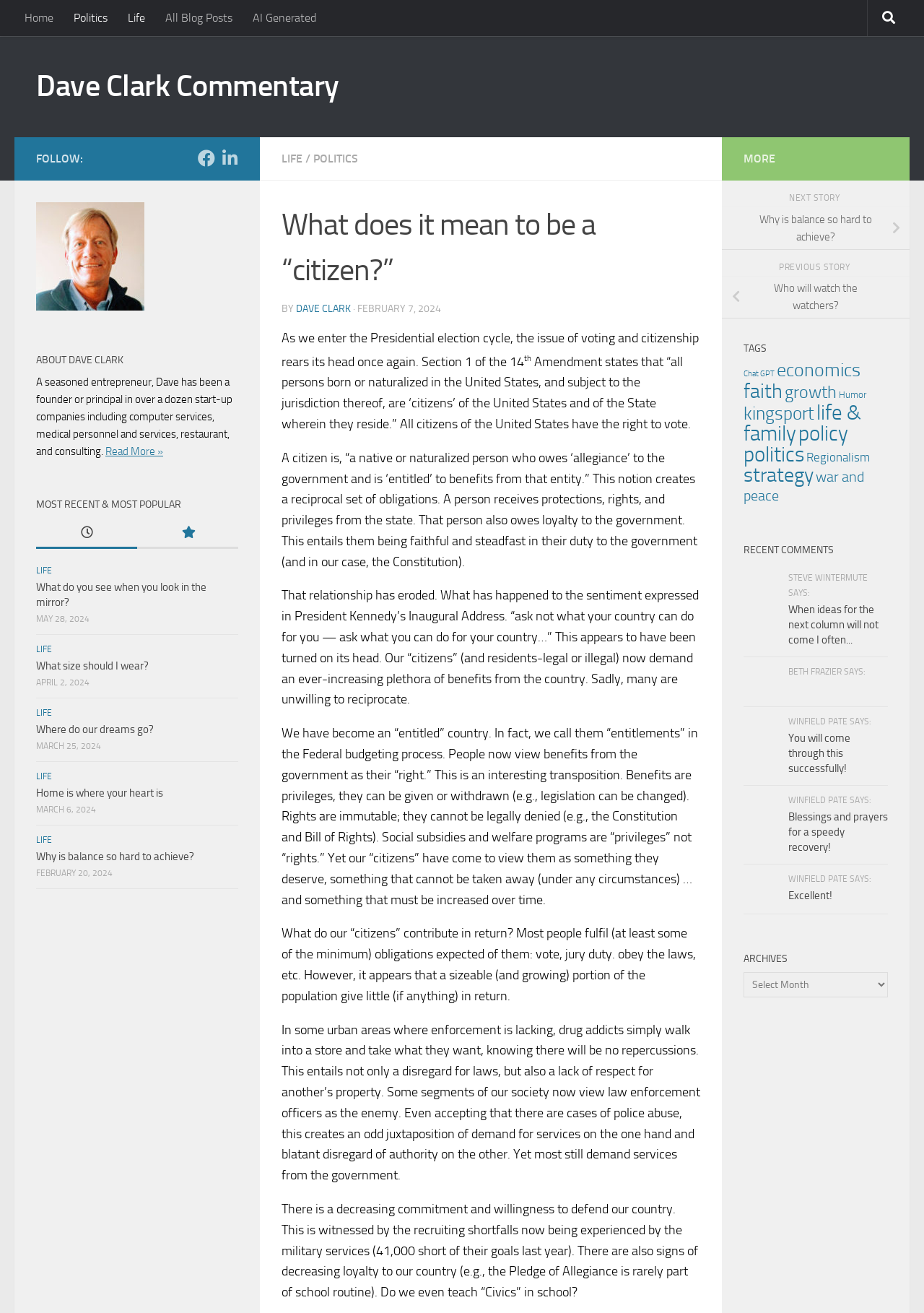Please determine the bounding box coordinates of the element to click in order to execute the following instruction: "Click on the 'Home' link". The coordinates should be four float numbers between 0 and 1, specified as [left, top, right, bottom].

[0.016, 0.0, 0.069, 0.028]